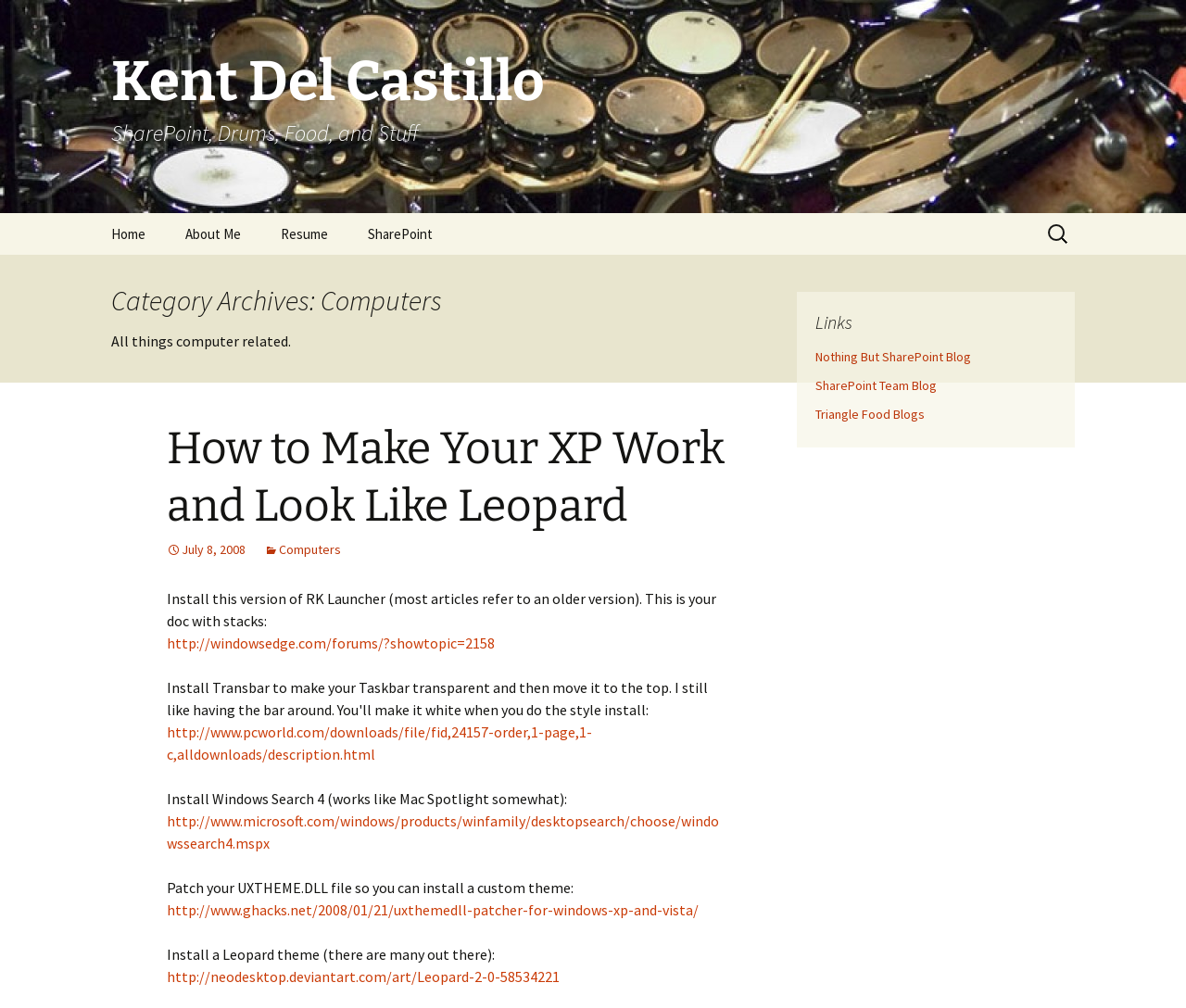Please give the bounding box coordinates of the area that should be clicked to fulfill the following instruction: "Search for something". The coordinates should be in the format of four float numbers from 0 to 1, i.e., [left, top, right, bottom].

[0.88, 0.212, 0.906, 0.252]